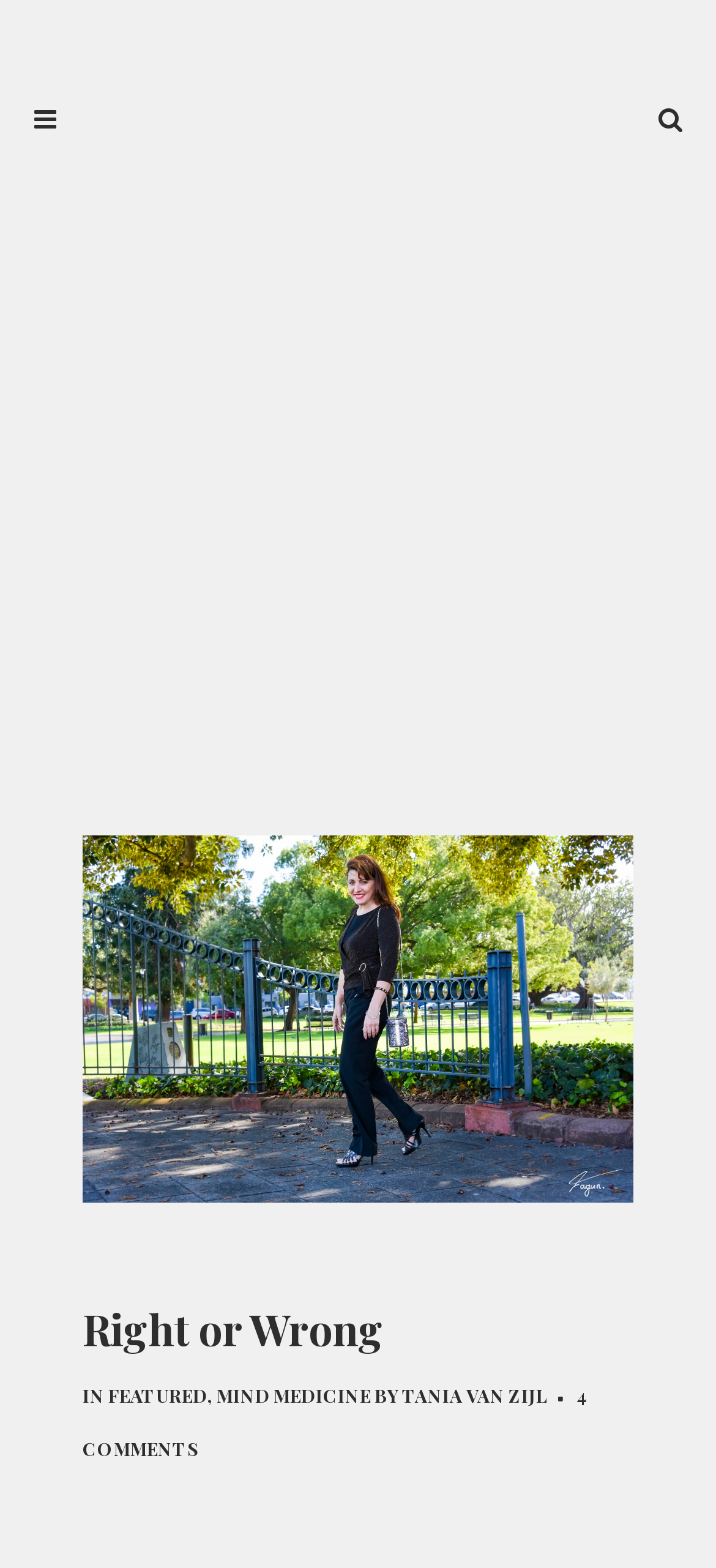Generate a thorough explanation of the webpage's elements.

The webpage is titled "Right or Wrong - Tania's Textbook". At the top, there is a search box labeled "Search" that spans most of the width of the page. Below the search box, there are three layout tables aligned horizontally, with the third one containing a link with a font awesome icon.

The main content of the page is divided into two sections. On the left, there is an advertisement iframe that takes up about half of the page's height. On the right, there is a heading that reads "Right or Wrong" followed by a series of links and static text. The links are labeled "FEATURED", "MIND MEDICINE", "TANIA VAN ZIJL", and "4 COMMENTS". The static text includes "IN", ",", and "BY". These elements are arranged horizontally, with the links and static text forming a single line.

The "FEATURED" and "MIND MEDICINE" links are positioned to the right of the "IN" static text, while the "TANIA VAN ZIJL" link is positioned to the right of the "BY" static text. The "4 COMMENTS" link is positioned below the other links and static text.